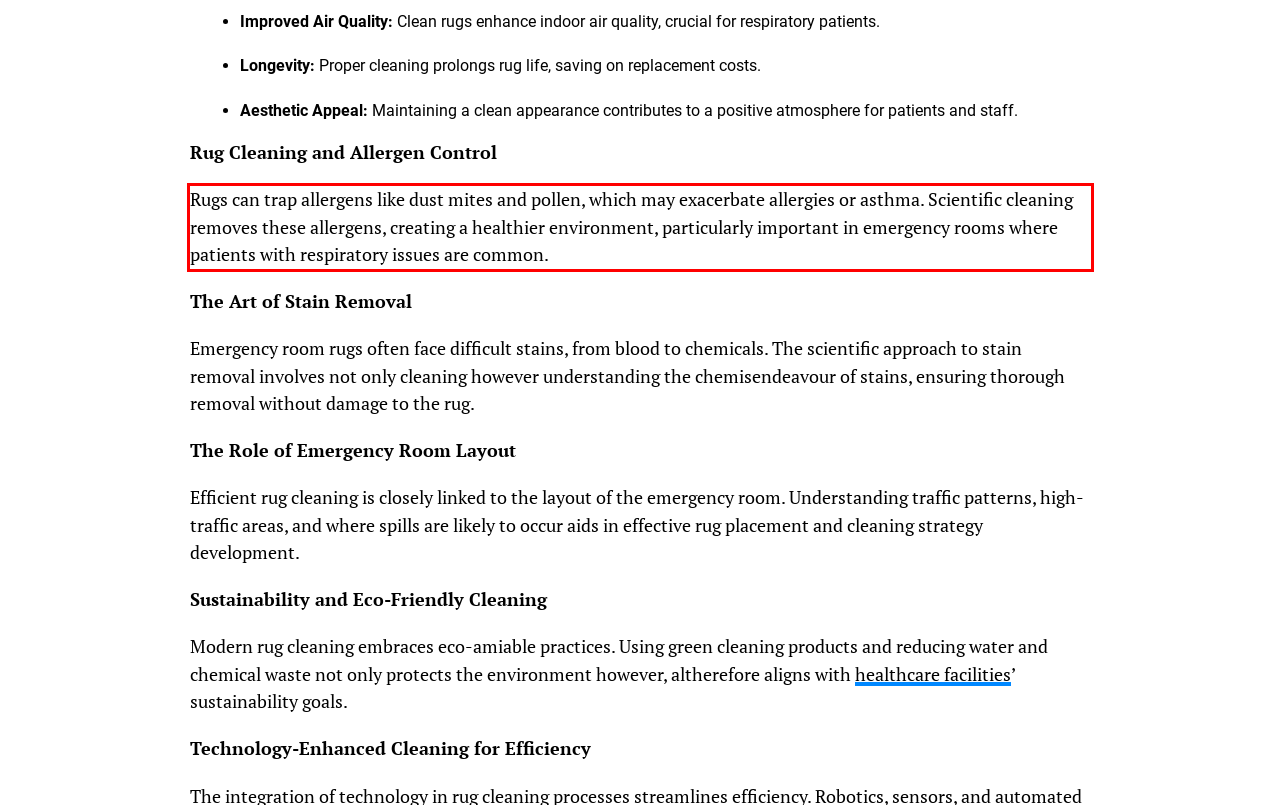Locate the red bounding box in the provided webpage screenshot and use OCR to determine the text content inside it.

Rugs can trap allergens like dust mites and pollen, which may exacerbate allergies or asthma. Scientific cleaning removes these allergens, creating a healthier environment, particularly important in emergency rooms where patients with respiratory issues are common.